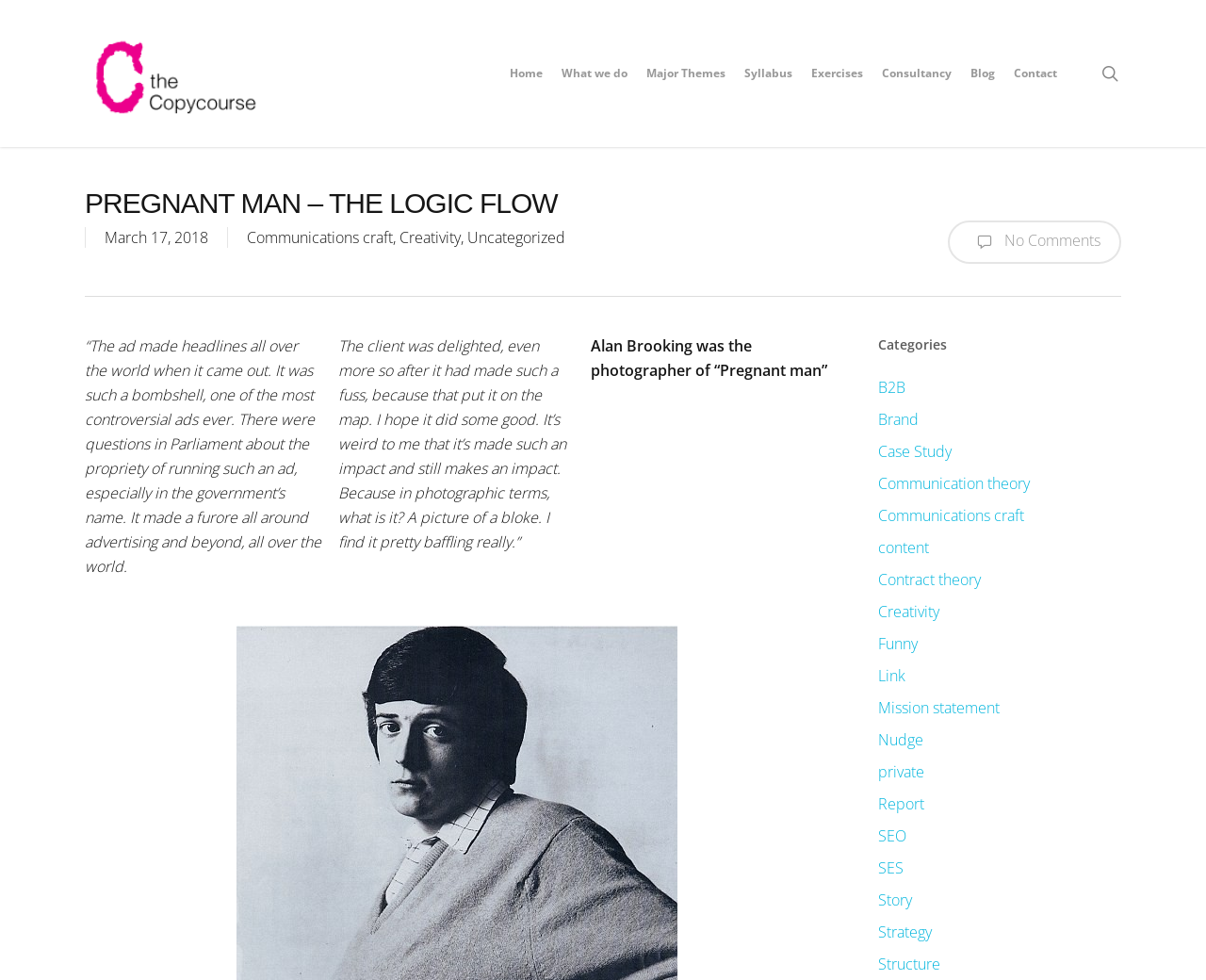Describe in detail what you see on the webpage.

The webpage is about "Pregnant Man – the logic flow – The Copycourse". At the top left, there is a link to "The Copycourse" accompanied by an image with the same name. Below this, there is a heading "PREGNANT MAN – THE LOGIC FLOW" in a larger font size. 

To the right of the heading, there are several links to different sections of the website, including "Home", "What we do", "Major Themes", "Syllabus", "Exercises", "Consultancy", "Blog", and "Contact". These links are arranged horizontally and take up a significant portion of the top section of the page.

Below the heading, there is a date "March 17, 2018" followed by three links to categories: "Communications craft", "Creativity", and "Uncategorized". 

The main content of the page is a quote from someone, likely Alan Brooking, the photographer of "Pregnant man", discussing the impact of an advertisement featuring a pregnant man. The quote is divided into three paragraphs, with the first paragraph describing the controversy surrounding the ad, the second paragraph discussing the client's reaction, and the third paragraph expressing the photographer's bafflement at the ad's impact.

To the right of the quote, there is a heading "Categories" followed by a list of 19 links to different categories, including "B2B", "Brand", "Case Study", and "Strategy". These links are arranged vertically and take up a significant portion of the right side of the page.

At the top right corner, there is a link to "search".